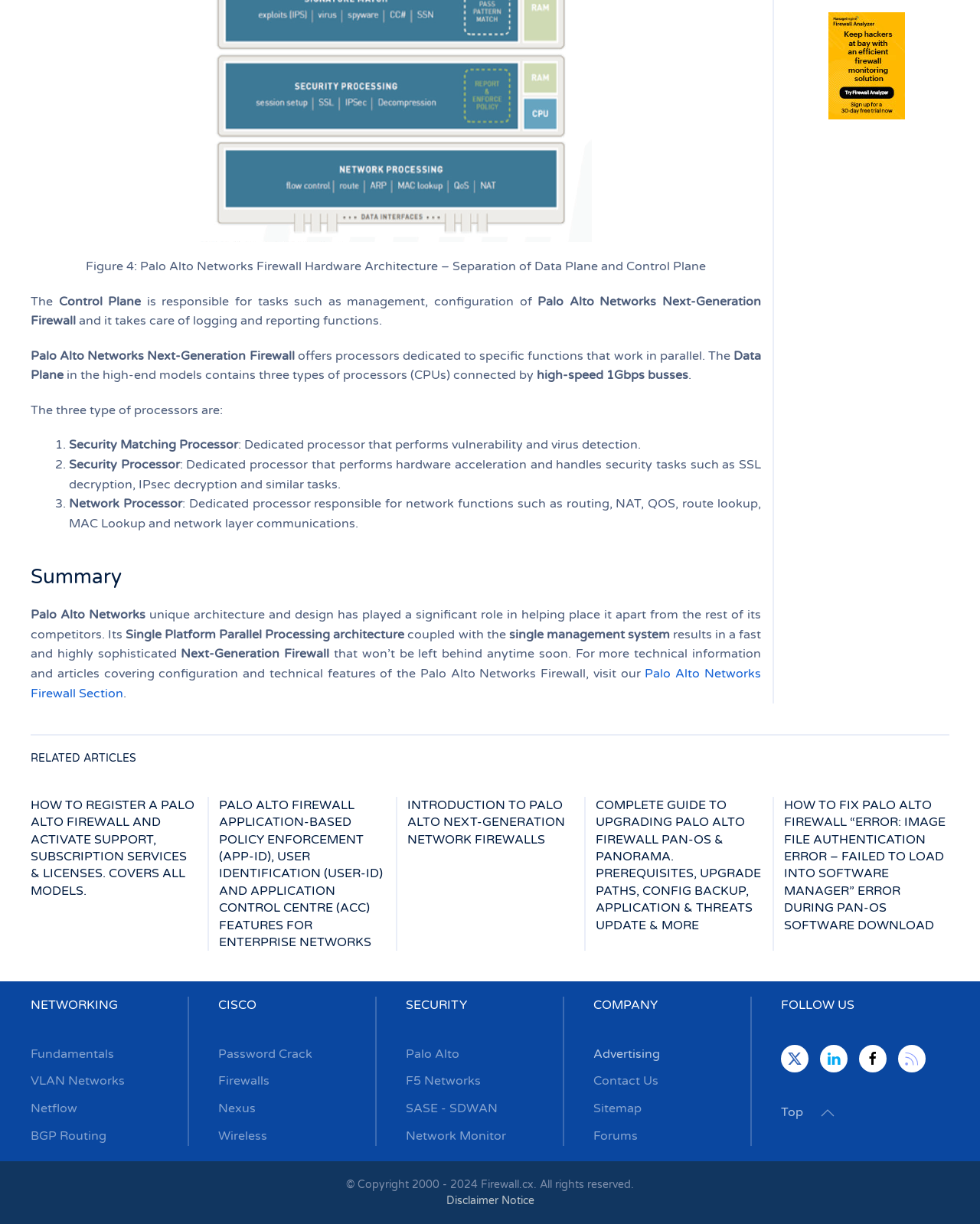Given the element description Contact Us, specify the bounding box coordinates of the corresponding UI element in the format (top-left x, top-left y, bottom-right x, bottom-right y). All values must be between 0 and 1.

[0.605, 0.876, 0.734, 0.892]